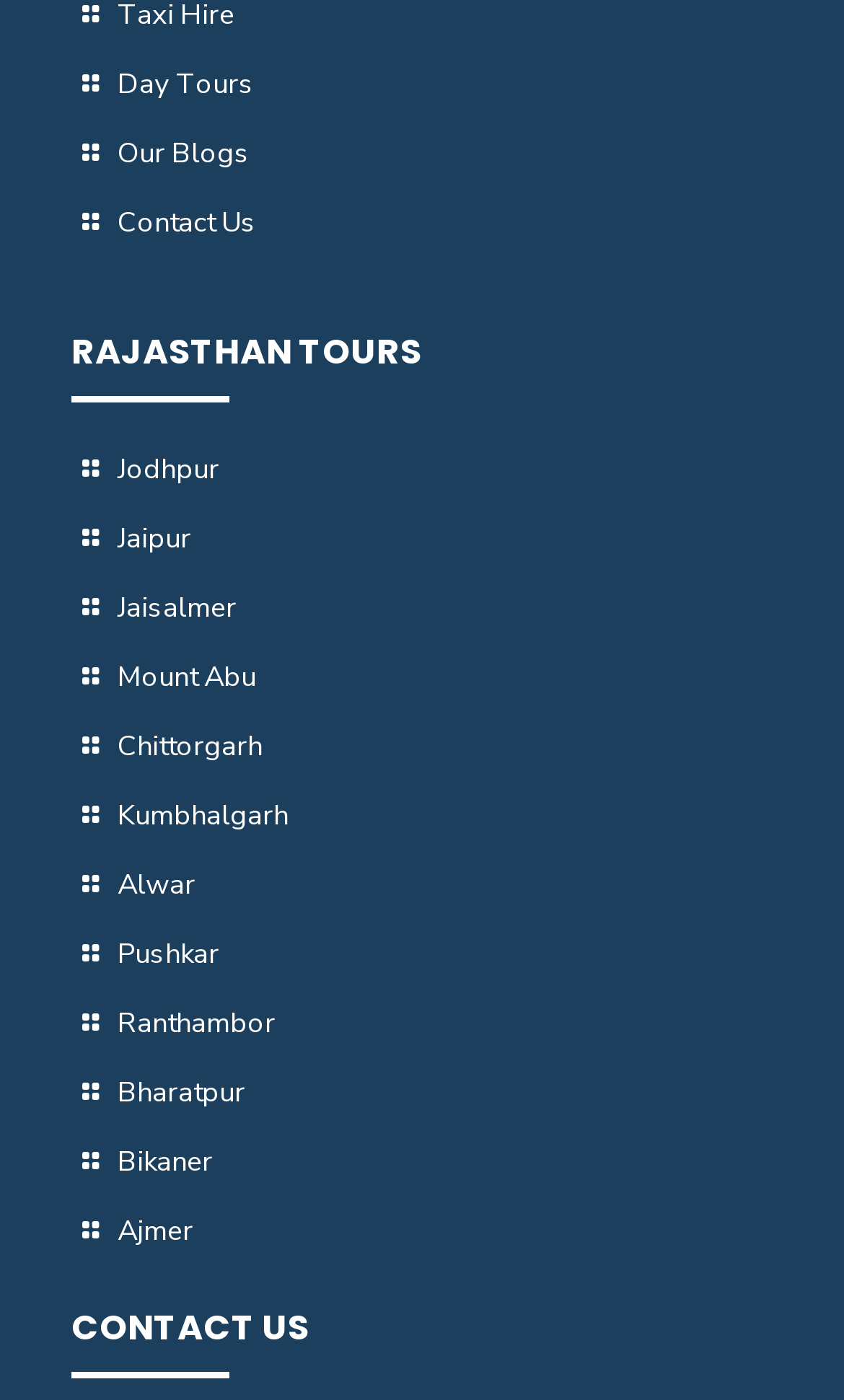Kindly determine the bounding box coordinates of the area that needs to be clicked to fulfill this instruction: "Click on Day Tours".

[0.139, 0.046, 0.3, 0.074]